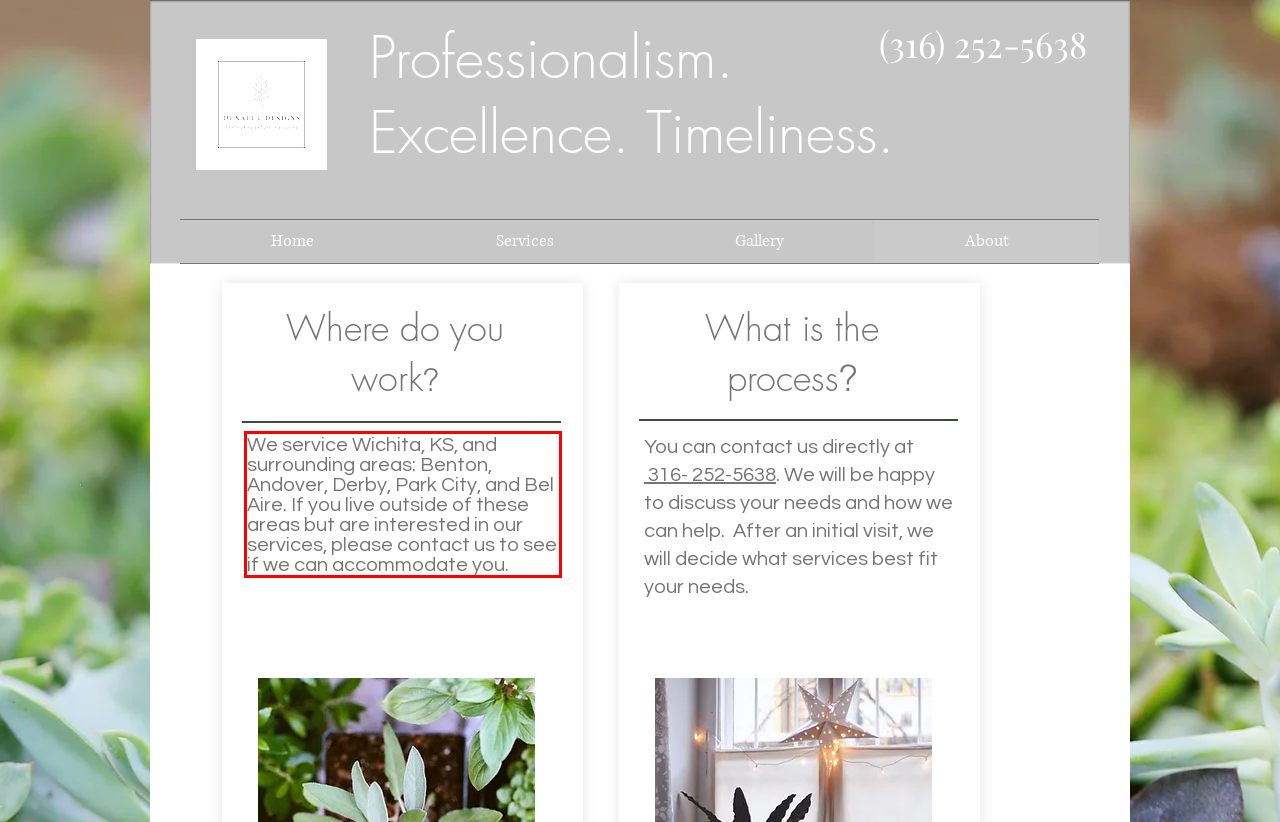Using the provided screenshot of a webpage, recognize the text inside the red rectangle bounding box by performing OCR.

We service Wichita, KS, and surrounding areas: Benton, Andover, Derby, Park City, and Bel Aire. If you live outside of these areas but are interested in our services, please contact us to see if we can accommodate you.